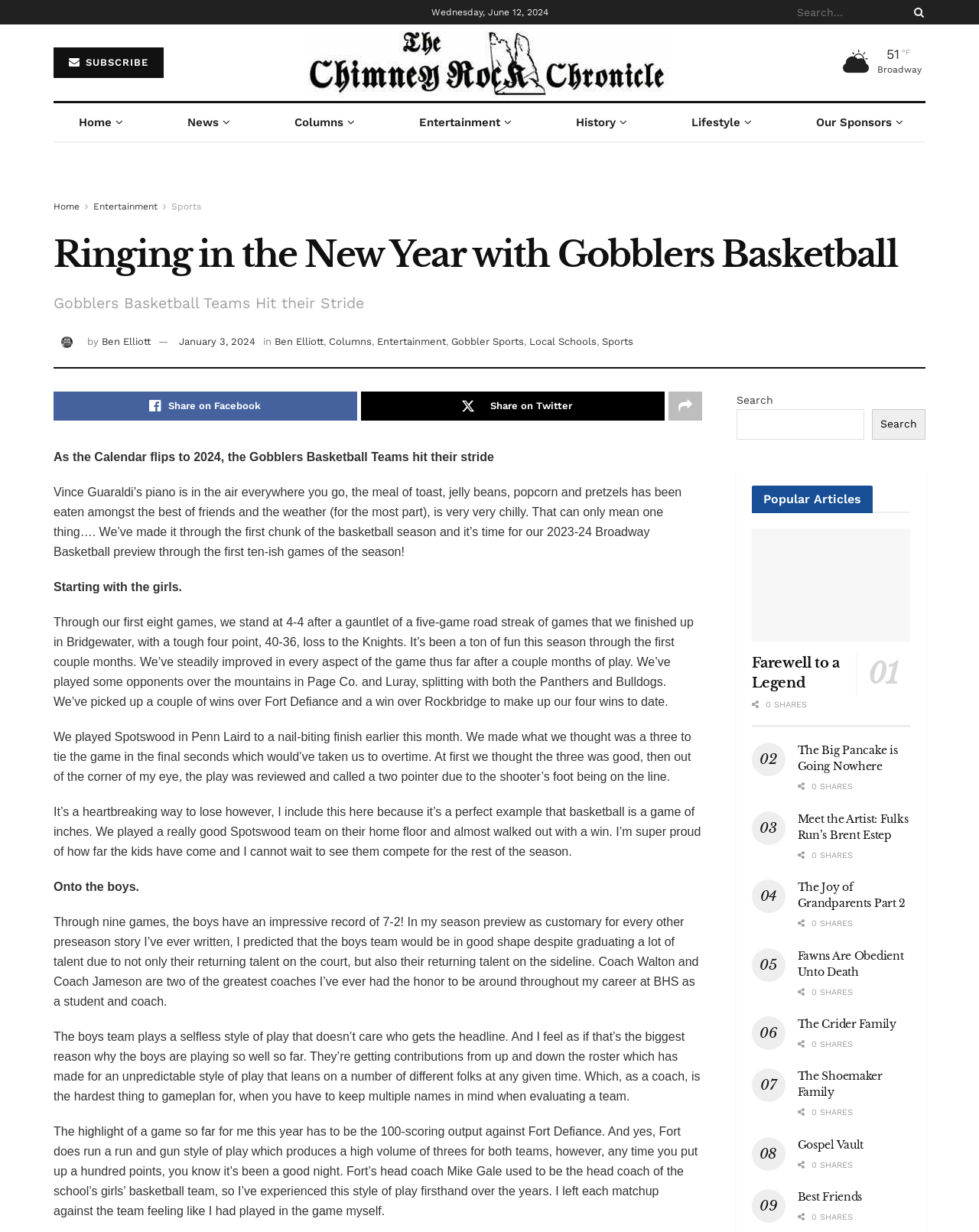Generate a comprehensive description of the webpage.

The webpage is titled "Ringing in the New Year with Gobblers Basketball – The Chimney Rock Chronicle". At the top, there is a search bar and a button to search. Below that, there are several links to different sections of the website, including "Home", "News", "Columns", "Entertainment", "History", "Lifestyle", and "Our Sponsors". 

To the right of these links, there is a section displaying the current date, temperature, and weather conditions. Below this section, there is a heading that reads "Ringing in the New Year with Gobblers Basketball" followed by a subheading "Gobblers Basketball Teams Hit their Stride". 

Next, there is an image of a person, Ben Elliott, and a brief description of him. Below this, there are several links to related articles, including "Columns", "Entertainment", "Gobbler Sports", "Local Schools", and "Sports". 

The main content of the webpage is an article about the Gobblers Basketball Teams, which includes a brief introduction and then separates into sections about the girls' and boys' teams. The article discusses their performance in the first ten-ish games of the season, including their wins and losses, and highlights some notable moments. 

At the bottom of the webpage, there is a section titled "Popular Articles" which displays several links to other articles, including "Farewell to a Legend", "The Big Pancake is Going Nowhere", "Meet the Artist: Fulks Run’s Brent Estep", and "The Joy of Grandparents Part 2". Each of these links has a brief description and an image associated with it.